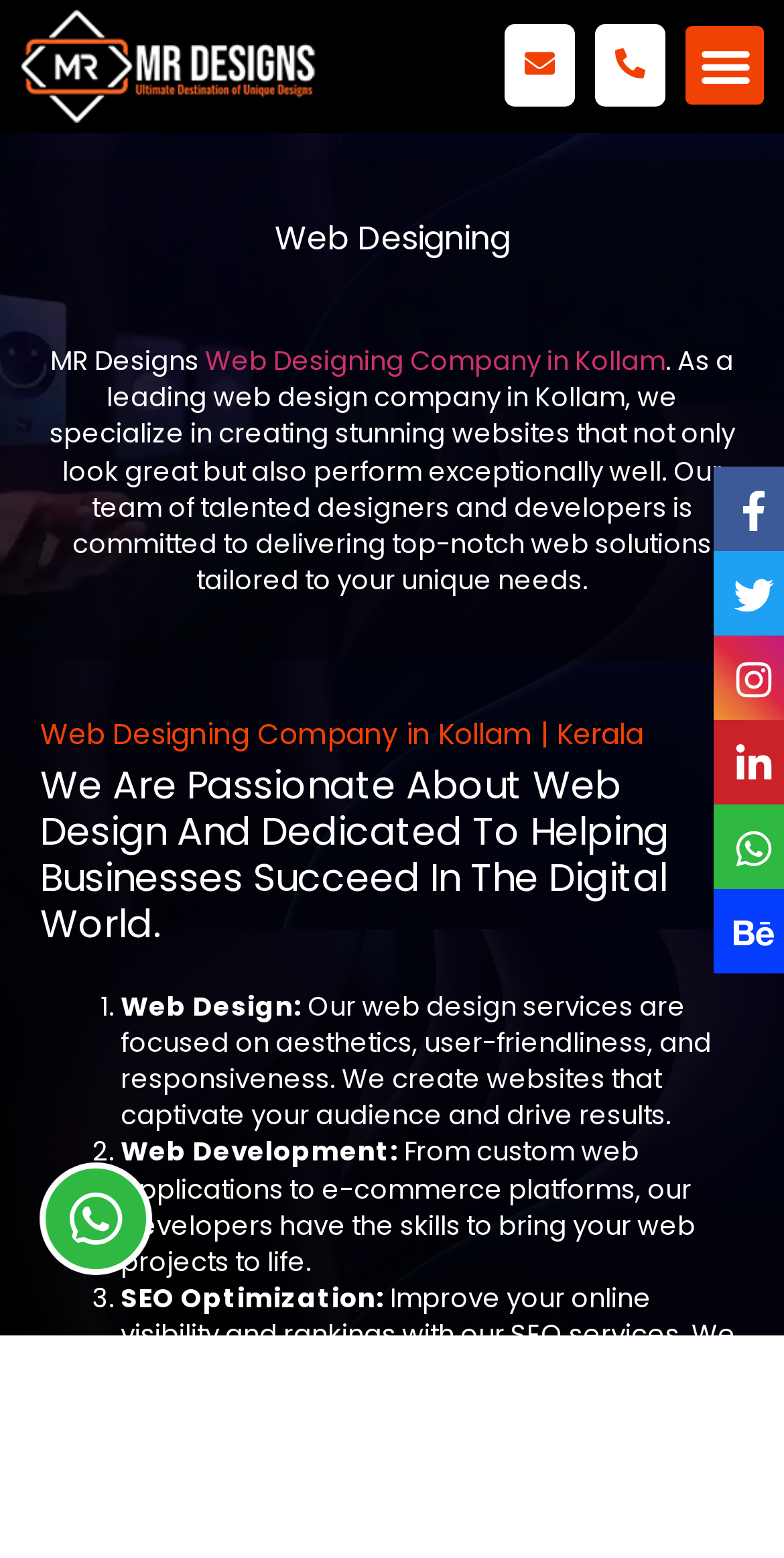Reply to the question with a single word or phrase:
What is the company name?

MR Designs